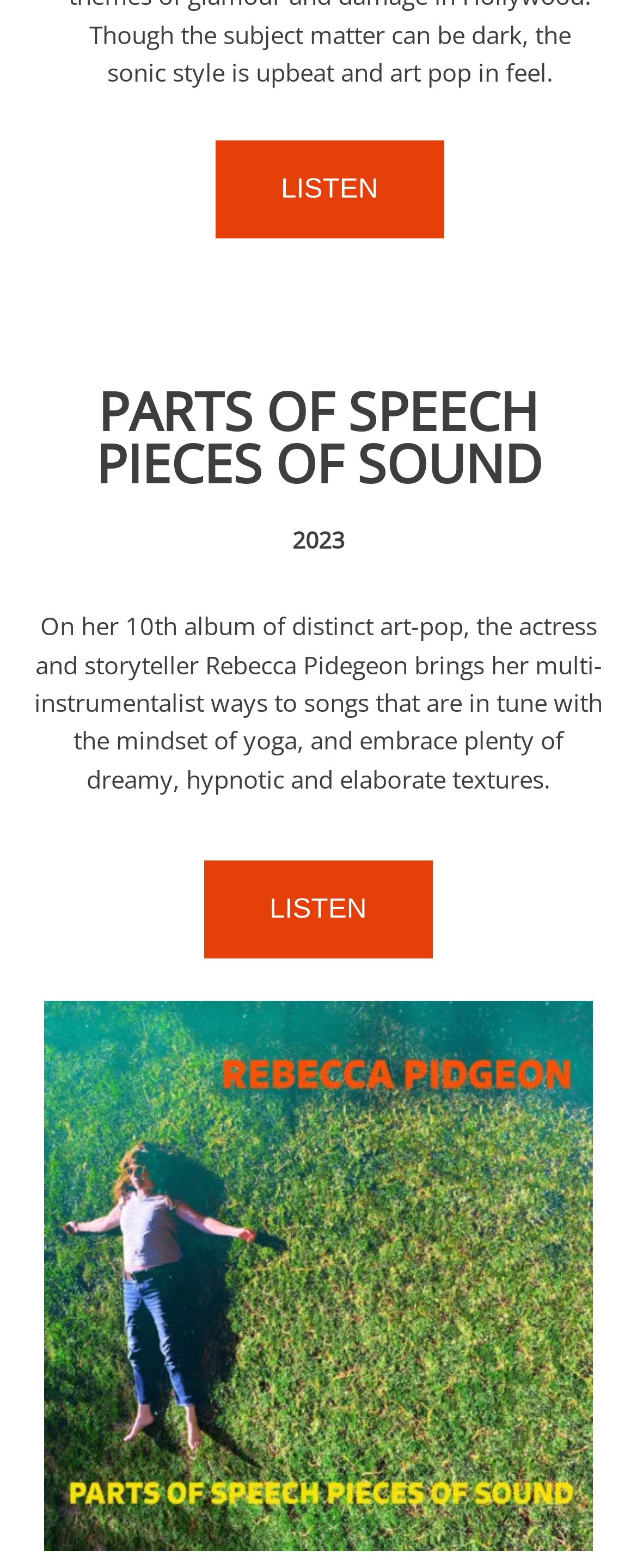Given the element description LISTEN, predict the bounding box coordinates for the UI element in the webpage screenshot. The format should be (top-left x, top-left y, bottom-right x, bottom-right y), and the values should be between 0 and 1.

[0.339, 0.09, 0.697, 0.153]